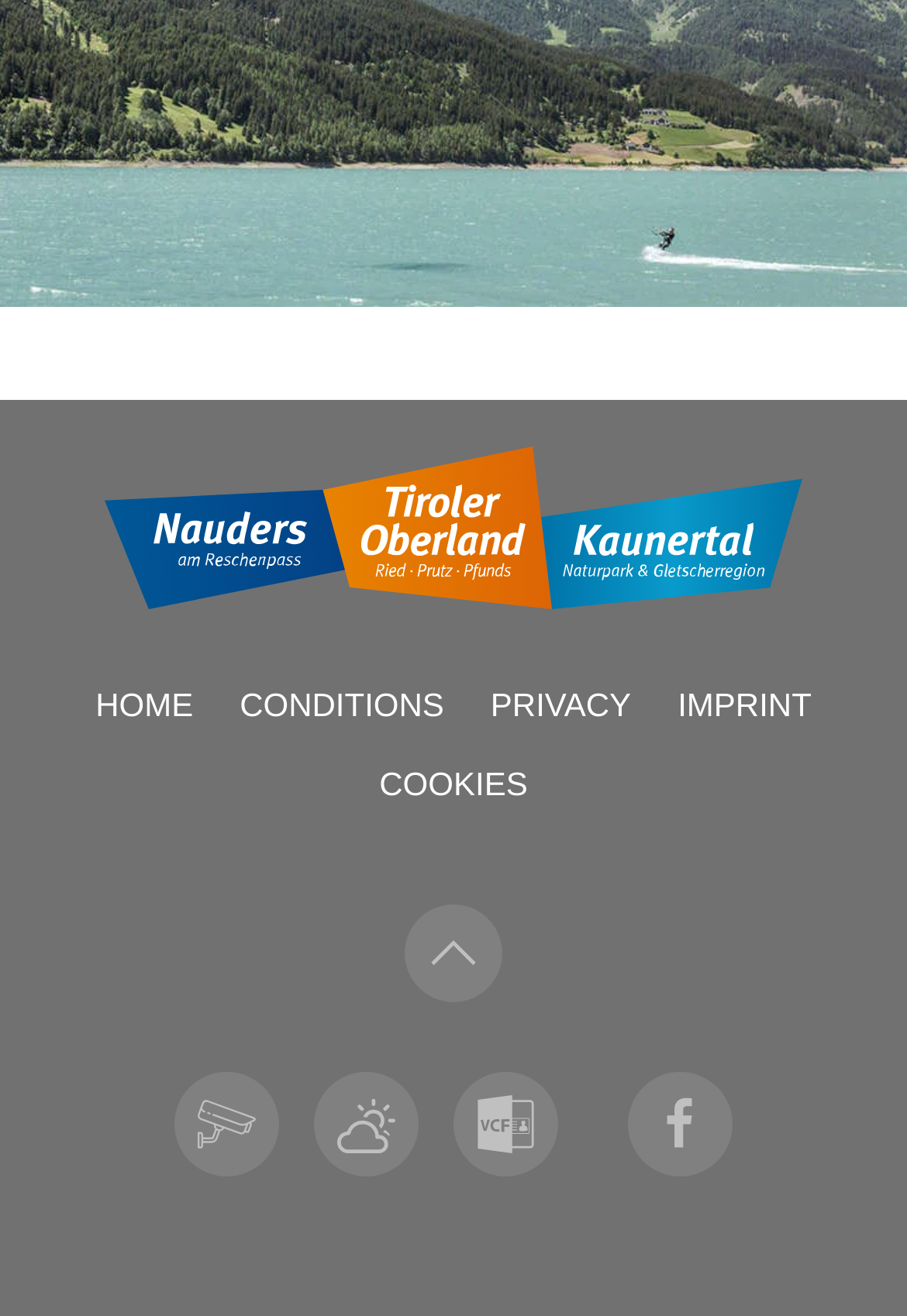Pinpoint the bounding box coordinates of the element you need to click to execute the following instruction: "visit Facebook page". The bounding box should be represented by four float numbers between 0 and 1, in the format [left, top, right, bottom].

[0.692, 0.815, 0.808, 0.895]